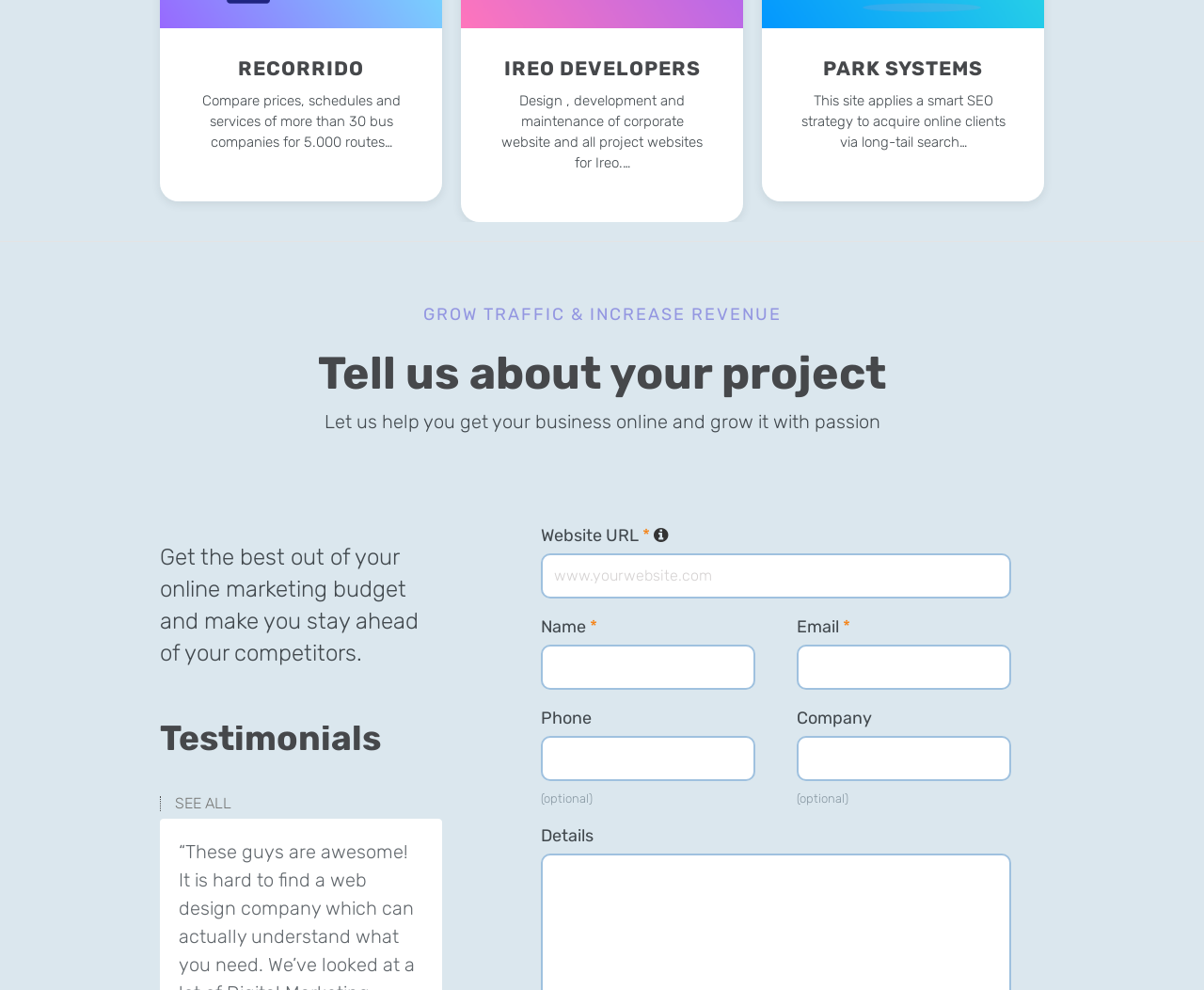Please answer the following question using a single word or phrase: 
What is the section below the 'Testimonials' heading?

A link to see all